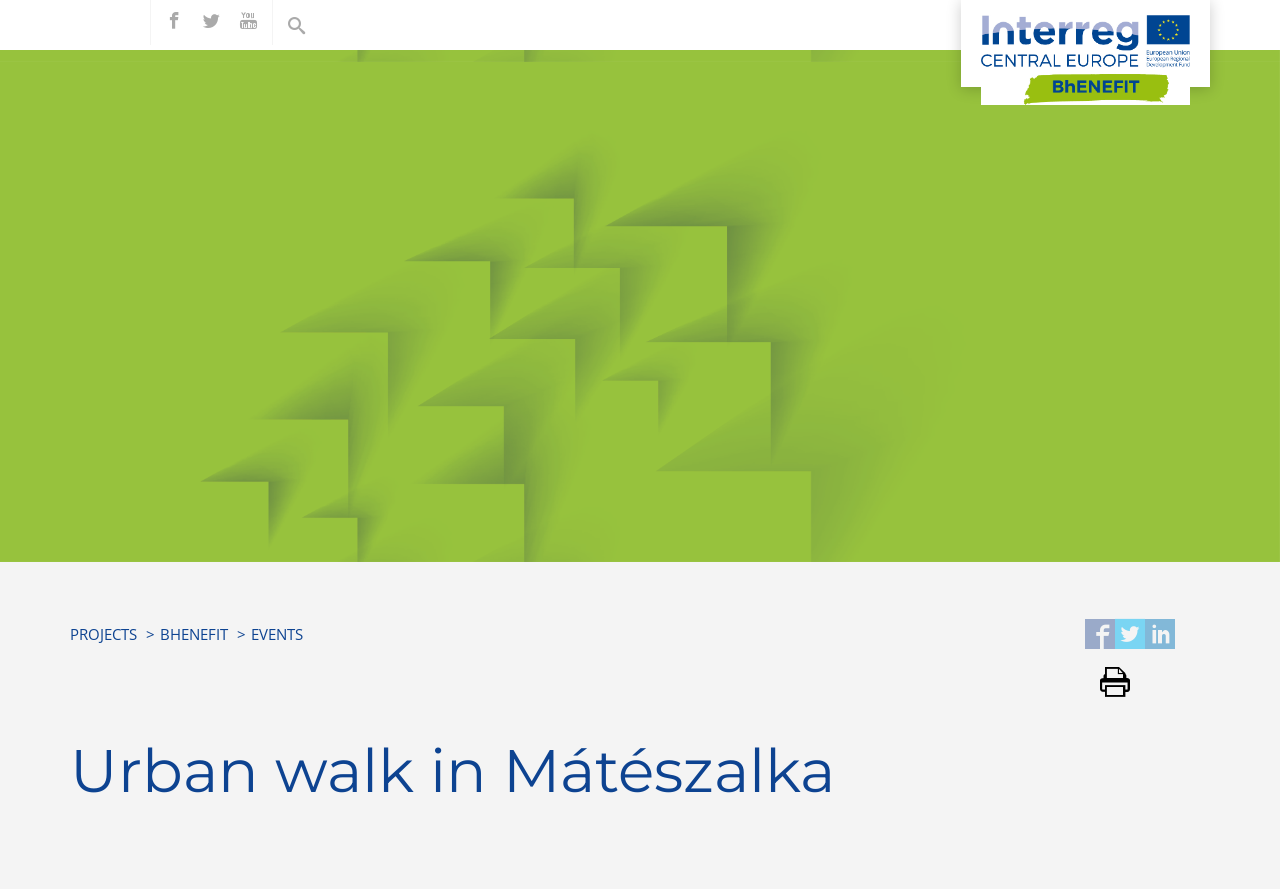Given the element description: "title="Share on Facebook"", predict the bounding box coordinates of the UI element it refers to, using four float numbers between 0 and 1, i.e., [left, top, right, bottom].

[0.848, 0.692, 0.871, 0.738]